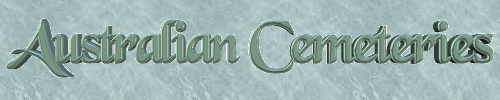What is the background of the logo?
Look at the image and provide a short answer using one word or a phrase.

Textured